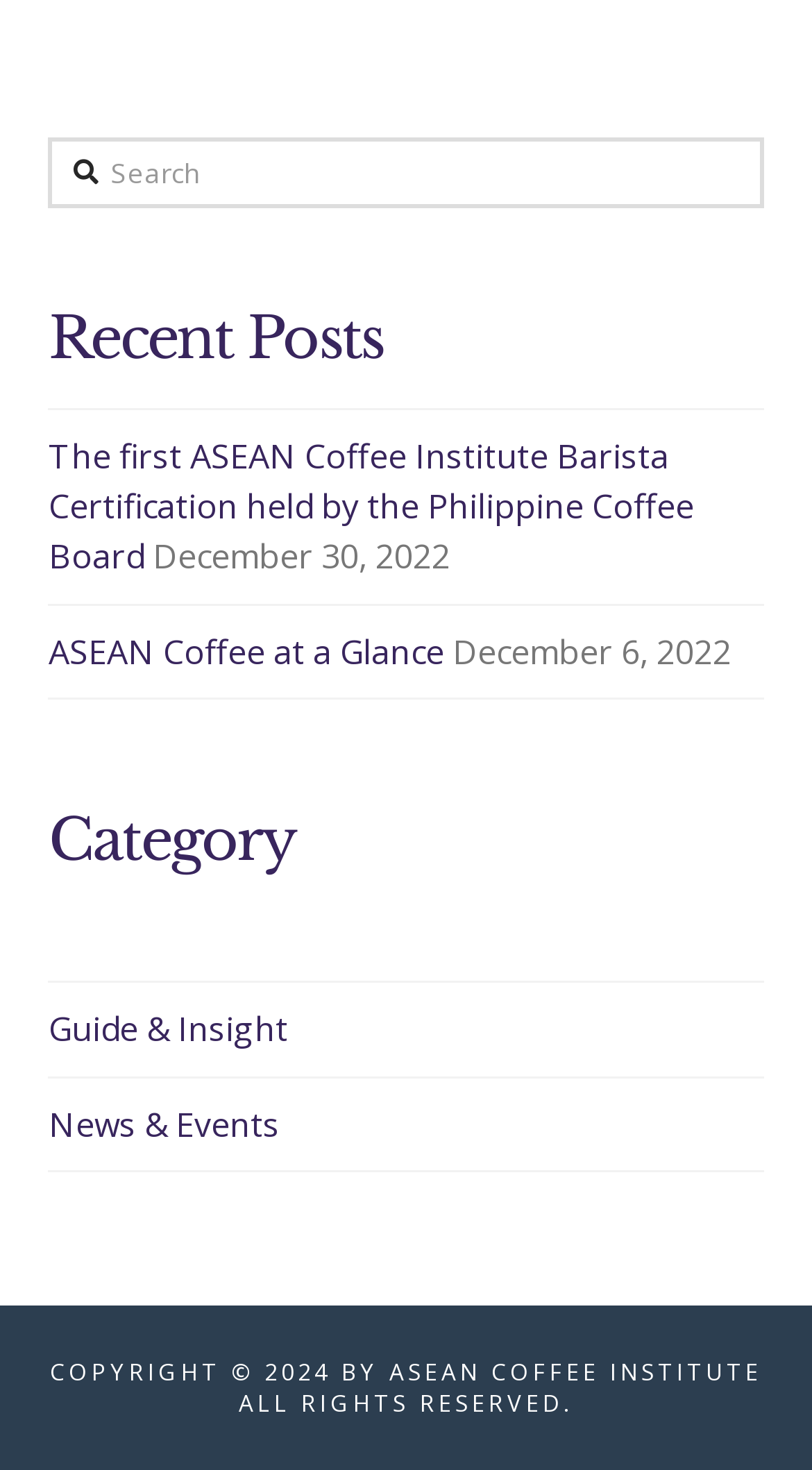Determine the bounding box coordinates of the UI element described below. Use the format (top-left x, top-left y, bottom-right x, bottom-right y) with floating point numbers between 0 and 1: parent_node: Search name="s" placeholder="Search"

[0.06, 0.093, 0.94, 0.142]